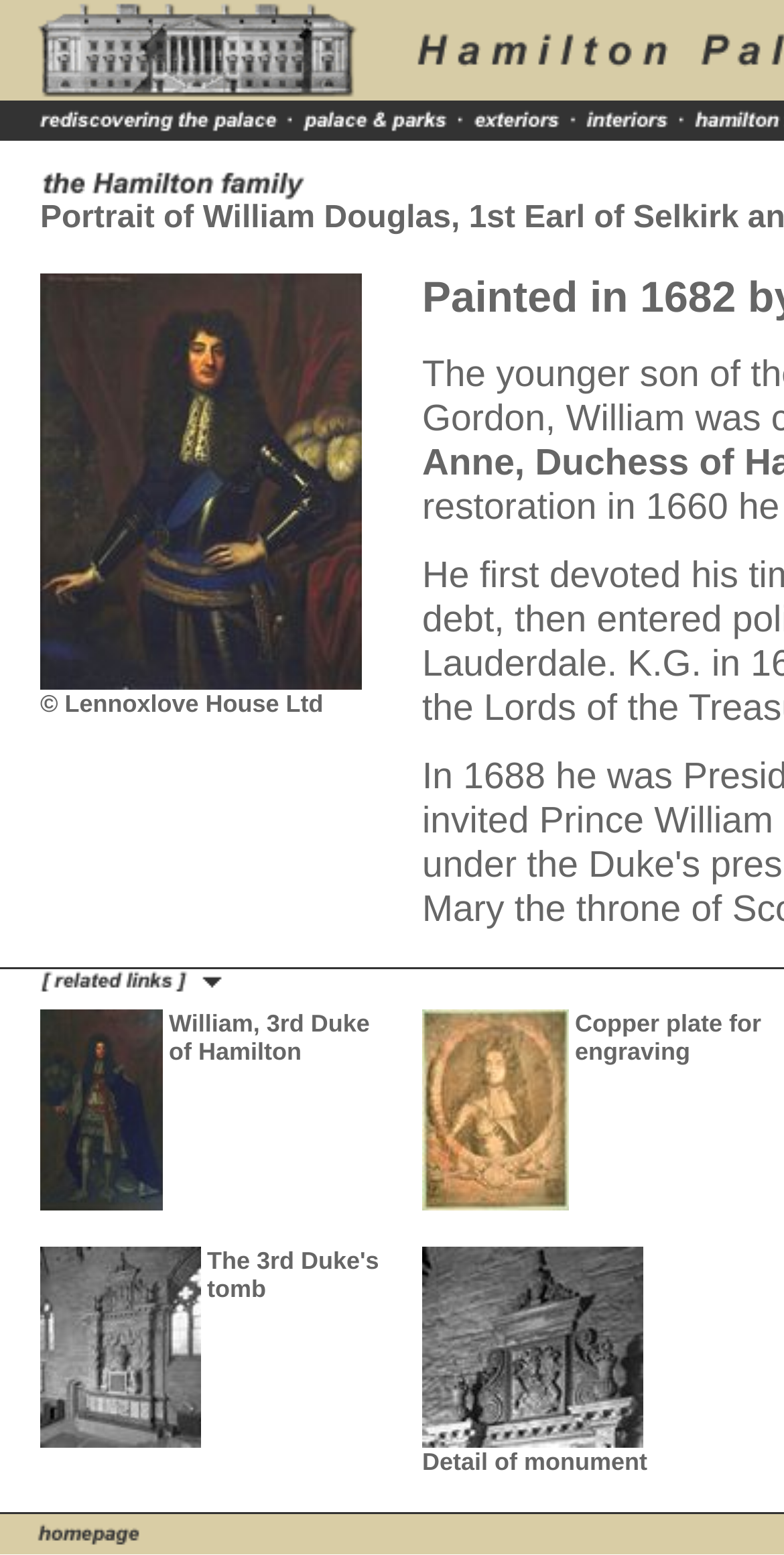From the screenshot, find the bounding box of the UI element matching this description: "Copper plate for engraving". Supply the bounding box coordinates in the form [left, top, right, bottom], each a float between 0 and 1.

[0.733, 0.649, 0.971, 0.685]